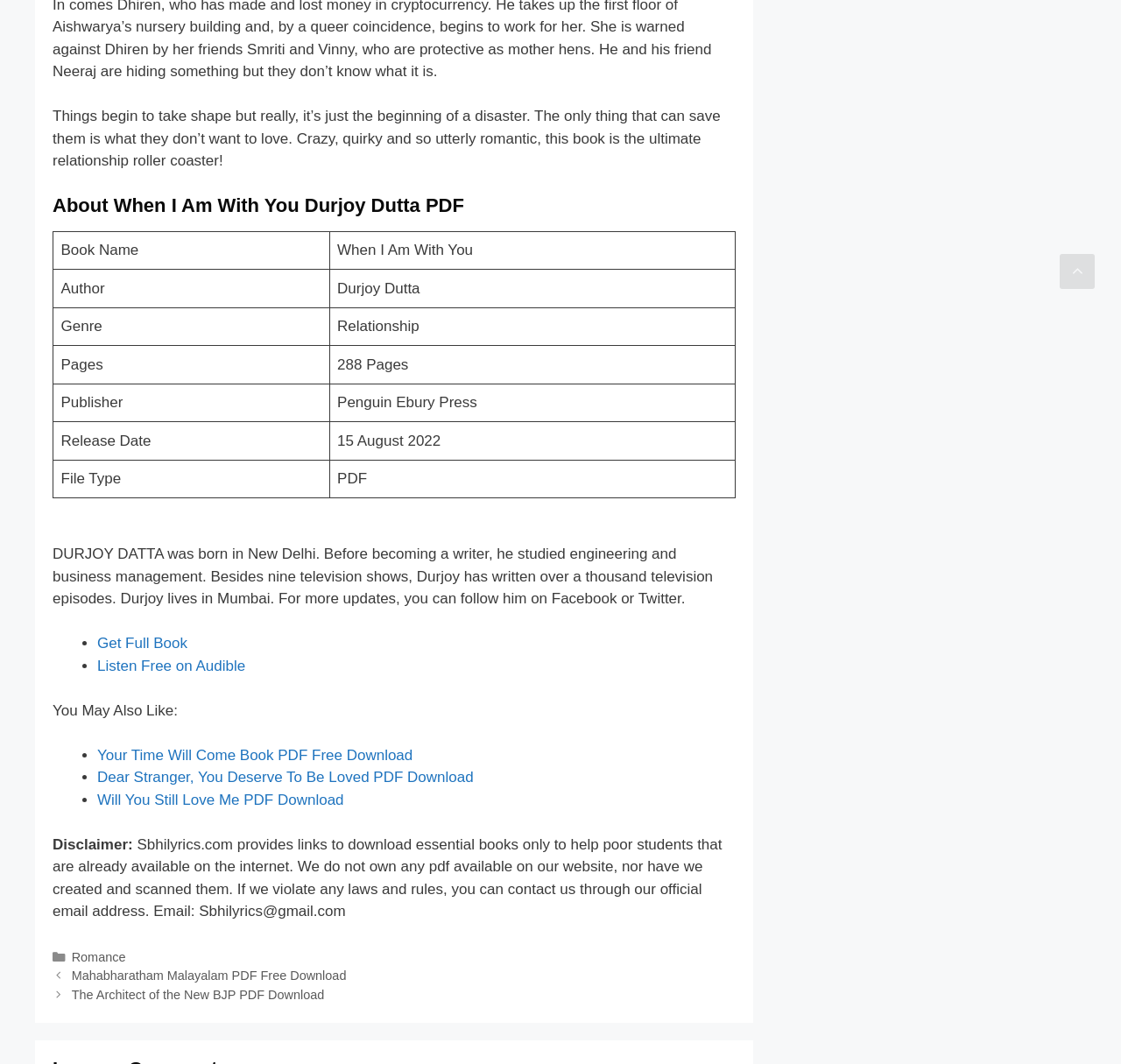Provide the bounding box coordinates of the HTML element this sentence describes: "About Us". The bounding box coordinates consist of four float numbers between 0 and 1, i.e., [left, top, right, bottom].

[0.667, 0.895, 0.721, 0.911]